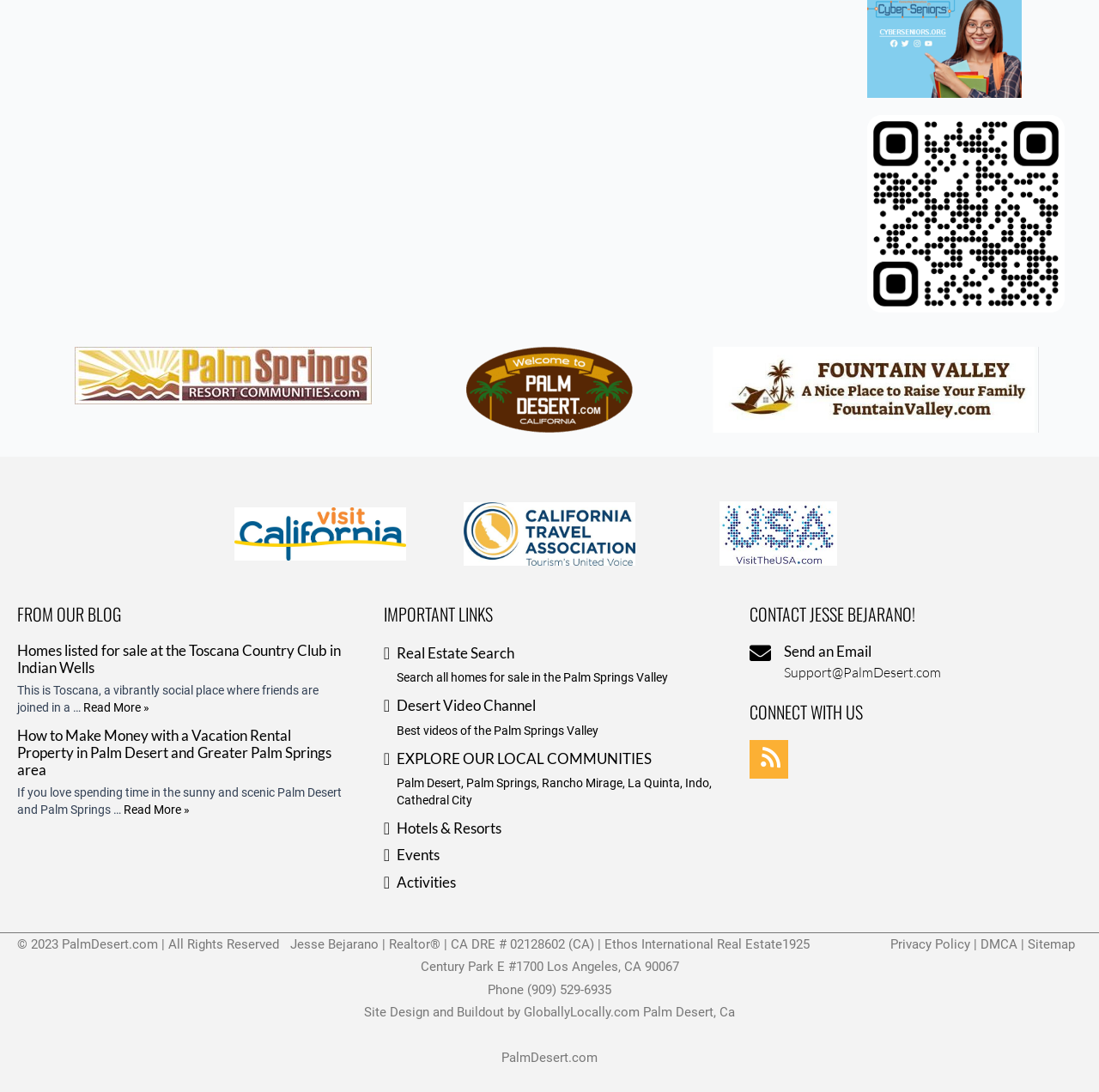Please locate the bounding box coordinates of the region I need to click to follow this instruction: "Send an email to Support@PalmDesert.com".

[0.714, 0.608, 0.856, 0.623]